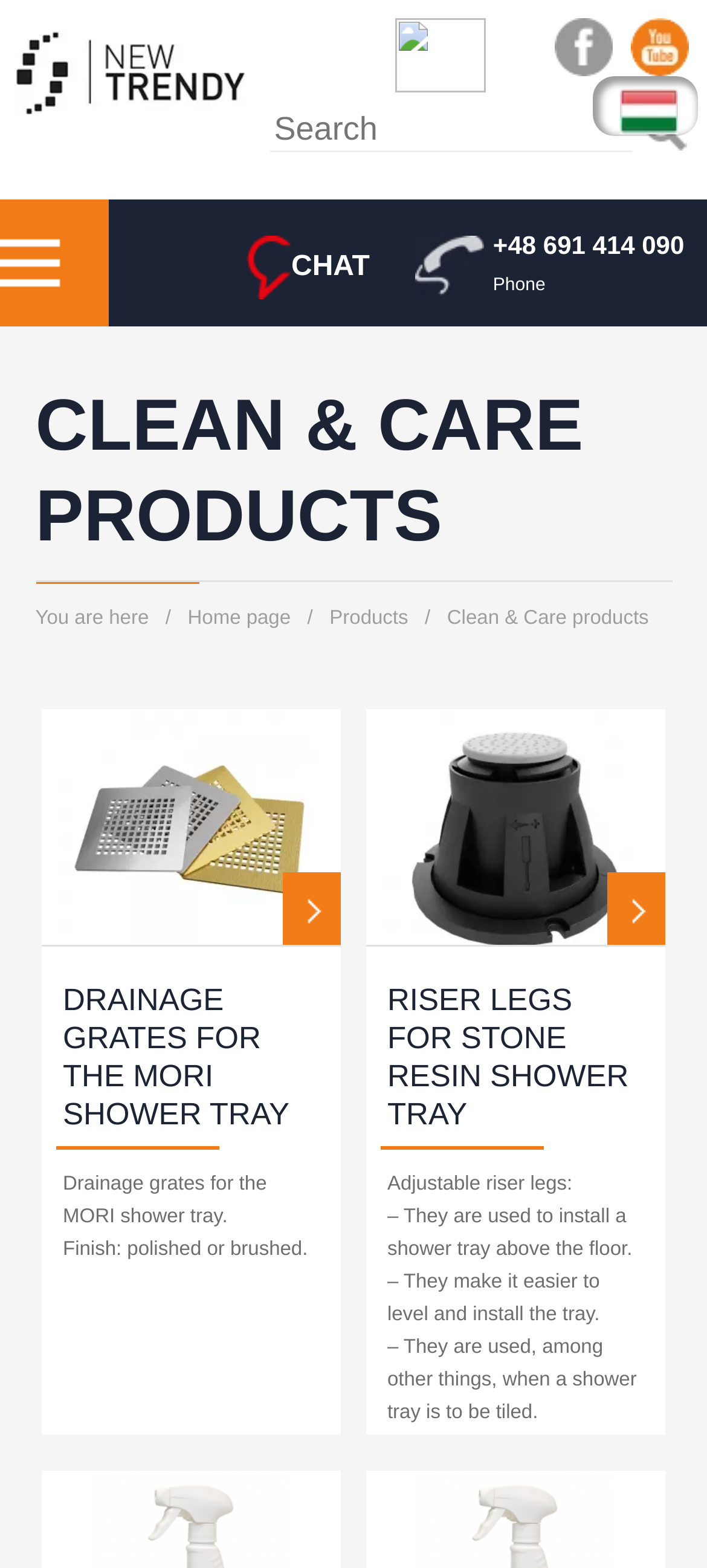Can you determine the bounding box coordinates of the area that needs to be clicked to fulfill the following instruction: "Click the logo"?

[0.02, 0.059, 0.35, 0.077]